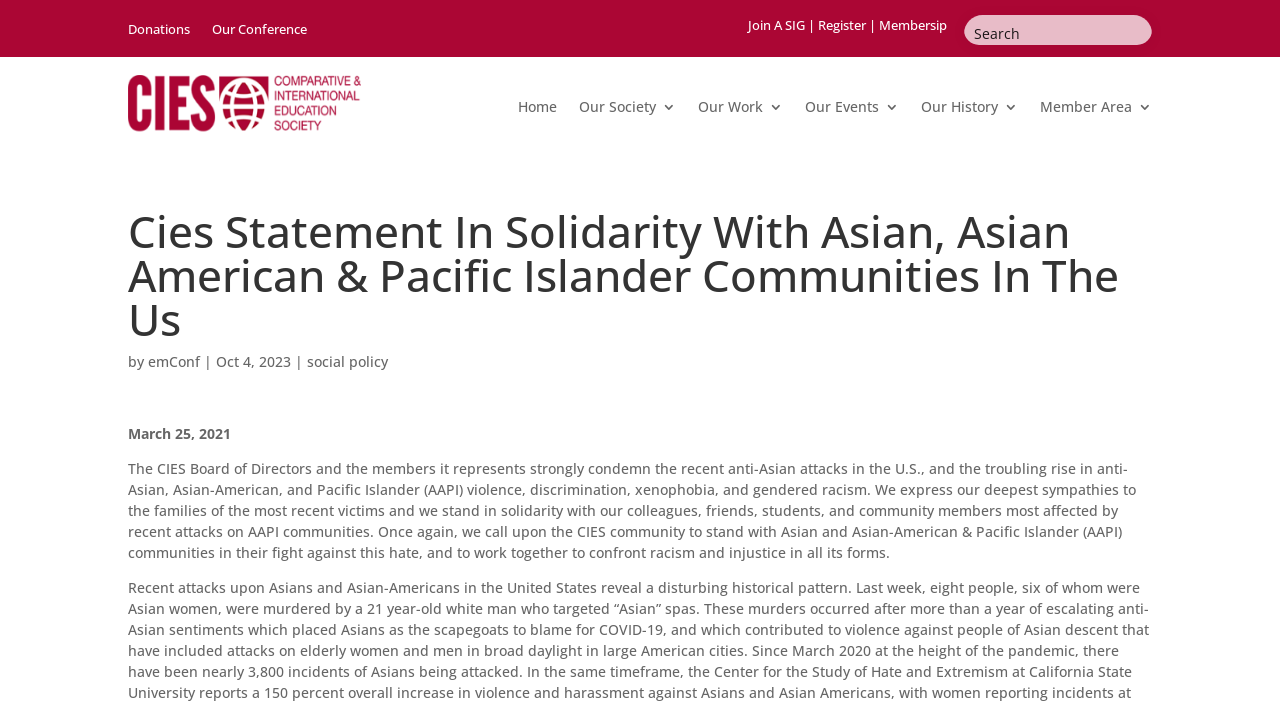Provide the bounding box coordinates of the HTML element described as: "Donations". The bounding box coordinates should be four float numbers between 0 and 1, i.e., [left, top, right, bottom].

[0.1, 0.031, 0.148, 0.063]